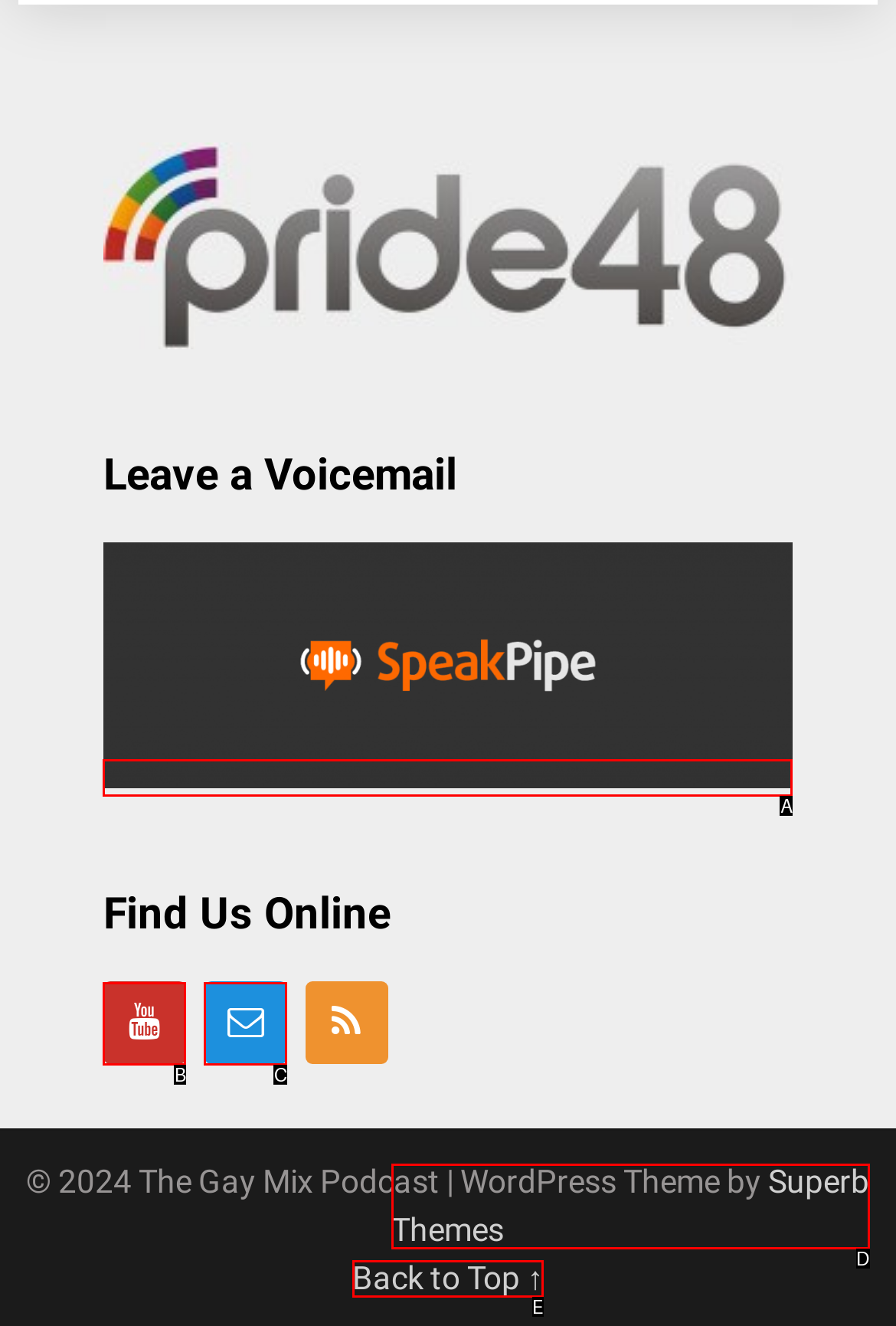Examine the description: Back to Top ↑ and indicate the best matching option by providing its letter directly from the choices.

E